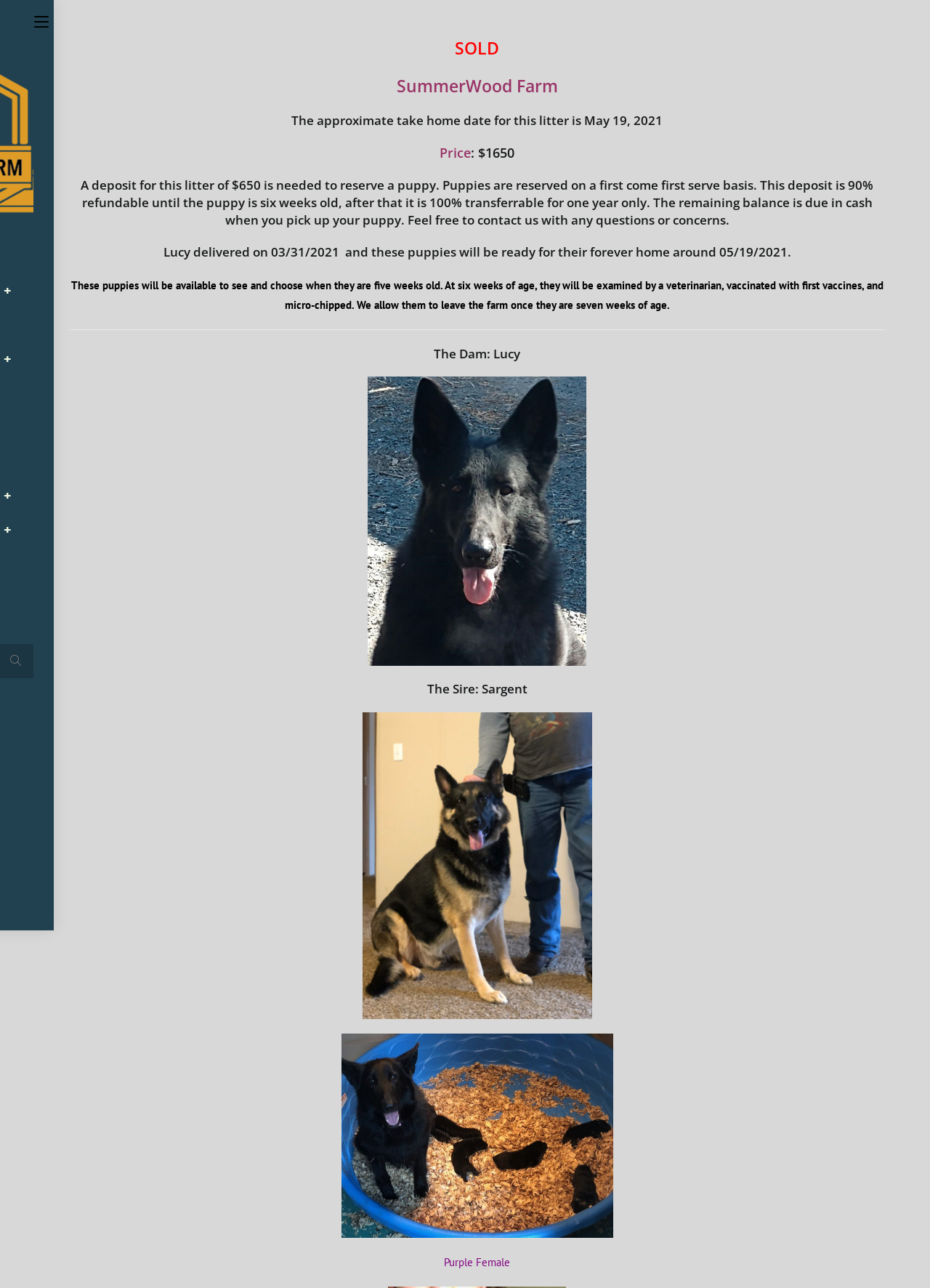How old are the puppies when they are vaccinated?
Using the image, give a concise answer in the form of a single word or short phrase.

six weeks